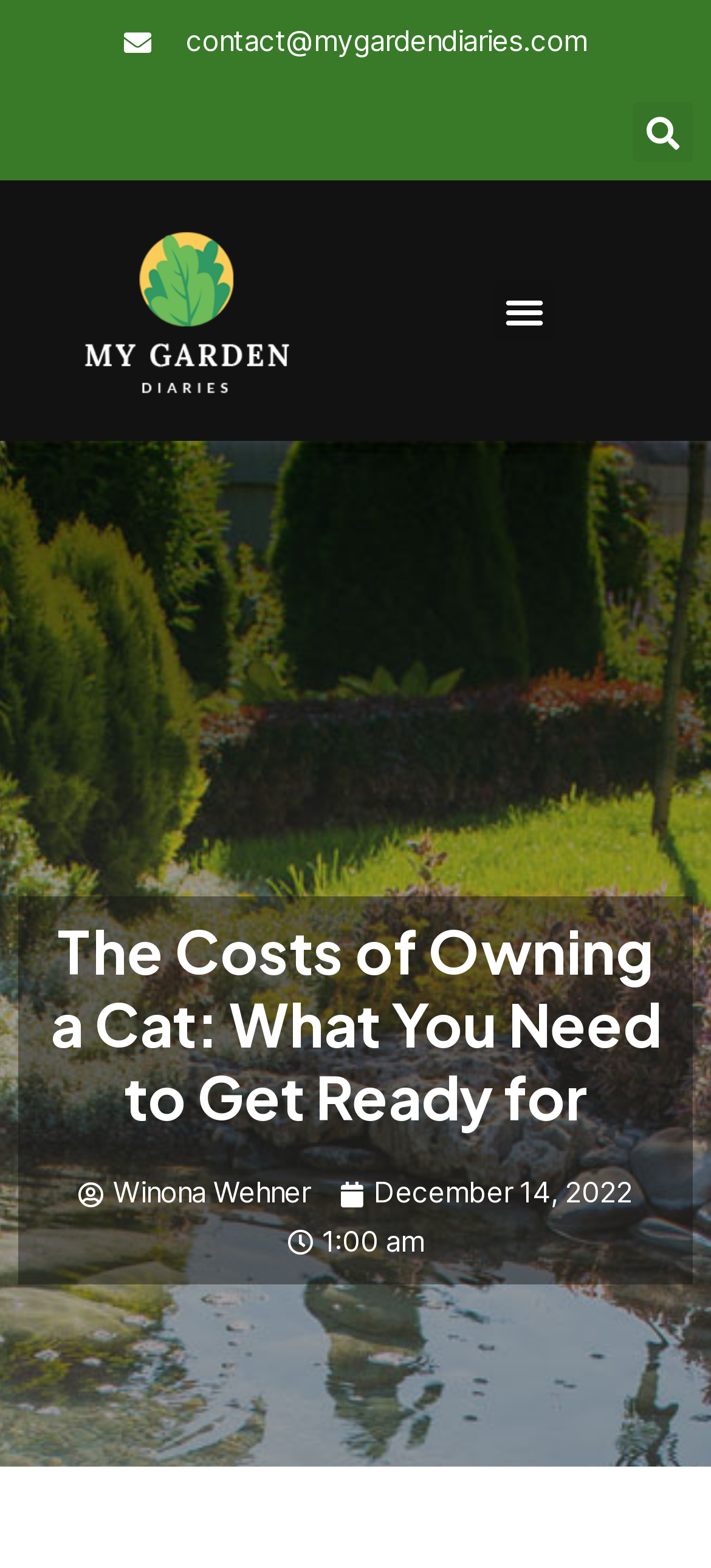What is the purpose of the button at the top right corner?
From the screenshot, provide a brief answer in one word or phrase.

Menu Toggle